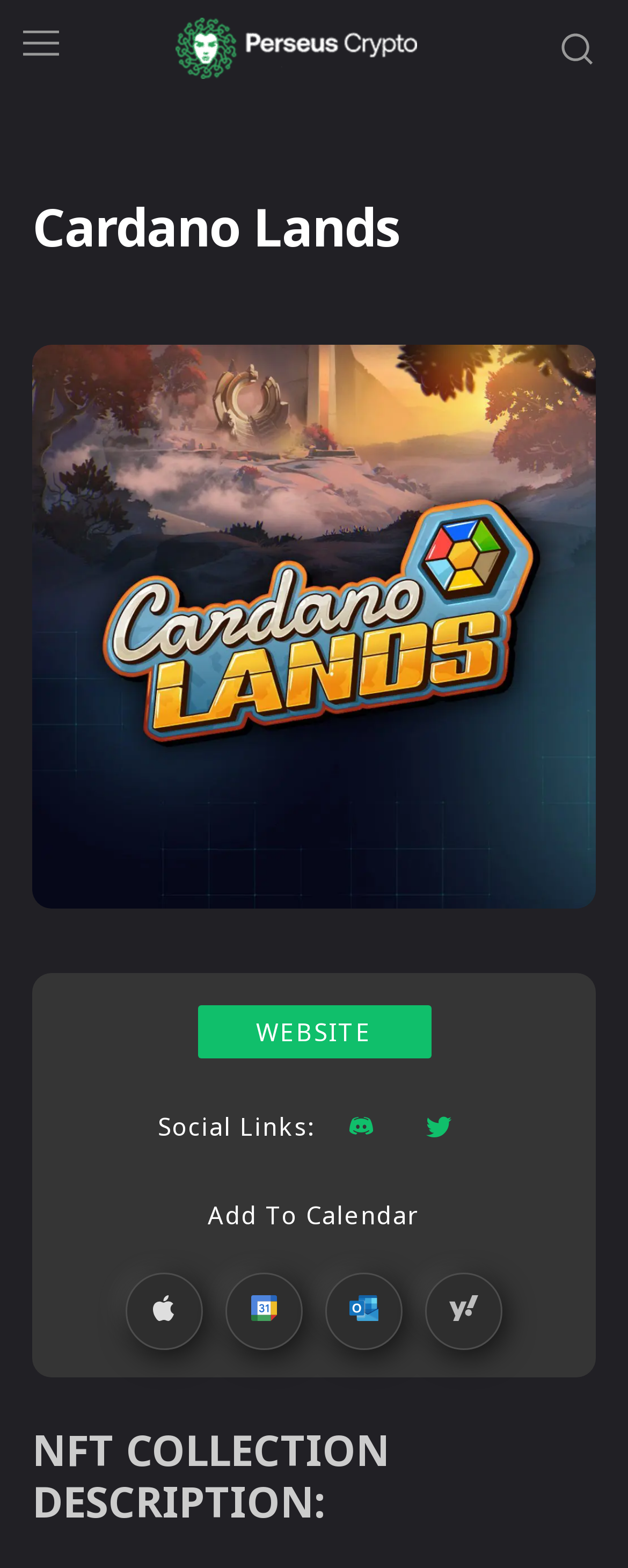What is the name of the news website linked at the top?
Based on the image, answer the question with a single word or brief phrase.

Perseus Crypto News